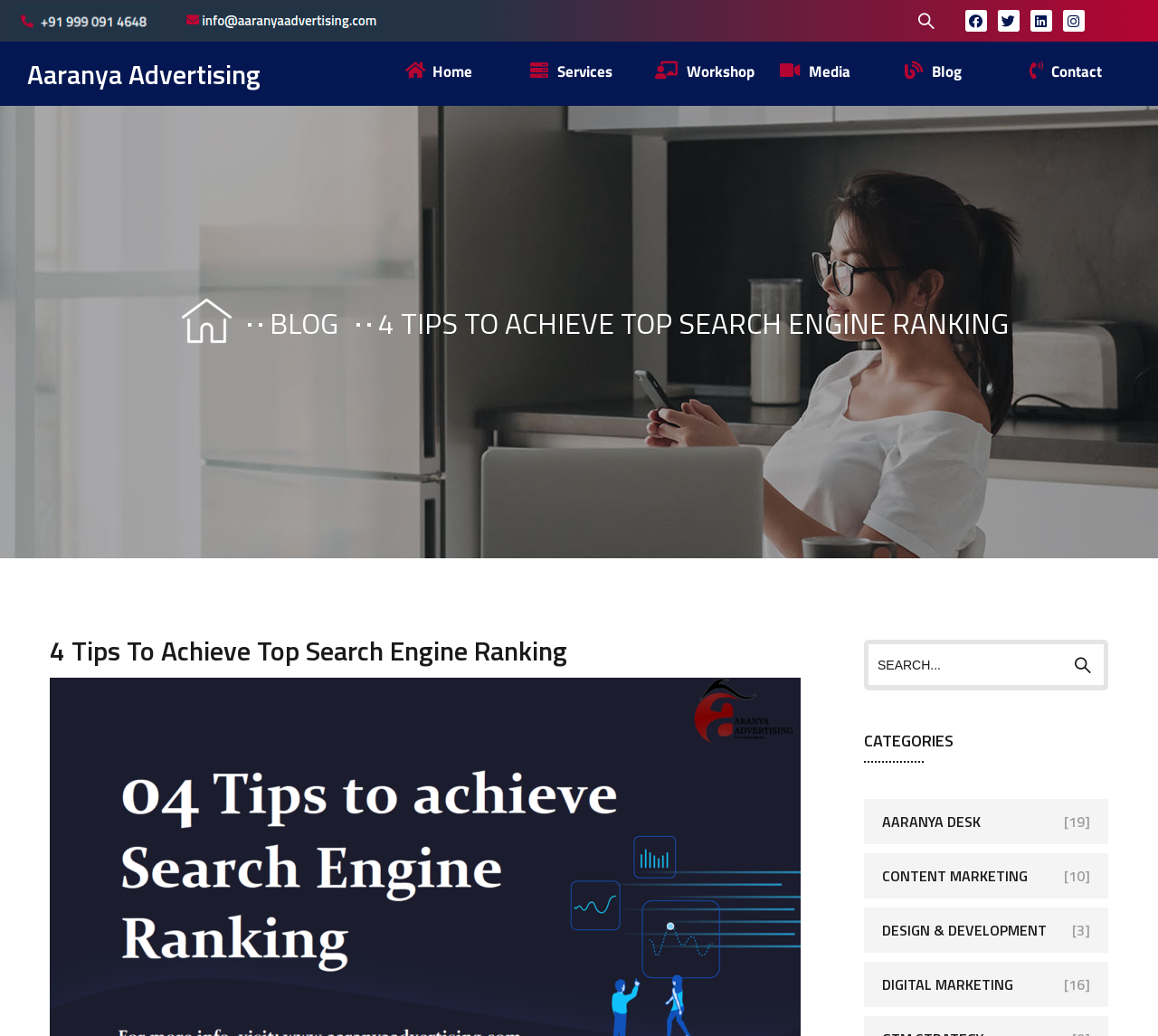Summarize the contents and layout of the webpage in detail.

The webpage appears to be the homepage of Aaranya Advertising, a digital marketing agency. At the top left, there is a logo with the company name "Aaranya Advertising" and a navigation menu with links to different sections of the website, including "Home", "Services", "Workshop", "Media", "Blog", and "Contact". 

Below the navigation menu, there is a search bar with a search button and a placeholder text "Search for:". On the top right, there are social media links to Facebook, Twitter, LinkedIn, and Instagram.

The main content area is divided into two sections. The left section has a heading "4 TIPS TO ACHIEVE TOP SEARCH ENGINE RANKING" and a brief article or blog post with the same title. The right section has a heading "CATEGORIES" and lists several categories, including "AARANYA DESK", "CONTENT MARKETING", "DESIGN & DEVELOPMENT", and "DIGITAL MARKETING", each with a number of posts or articles in parentheses.

At the bottom of the page, there is a layout table with links to "HOME" and "BLOG" on the left and a search bar on the right.